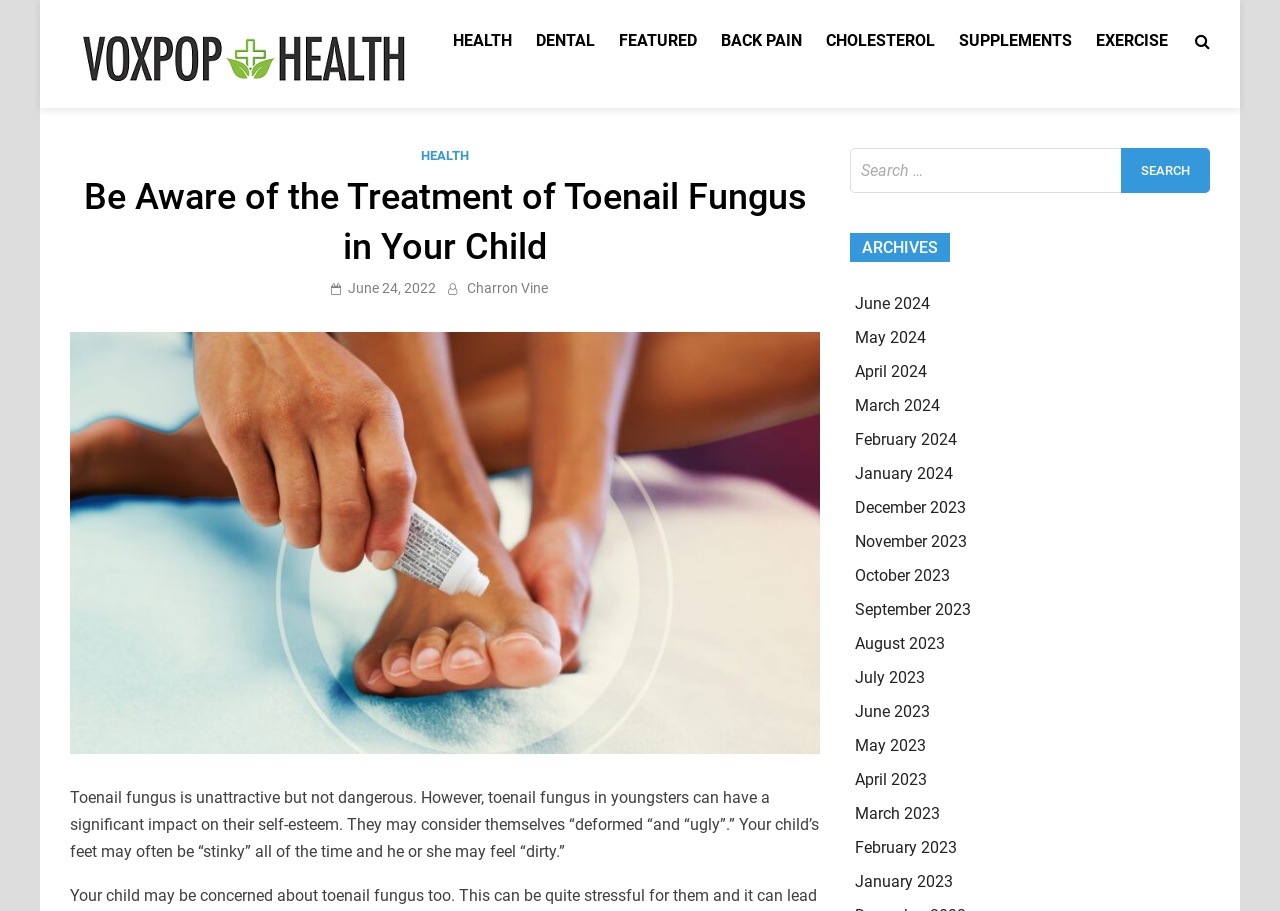Respond to the following question using a concise word or phrase: 
What is the website's name?

Voxpop Health